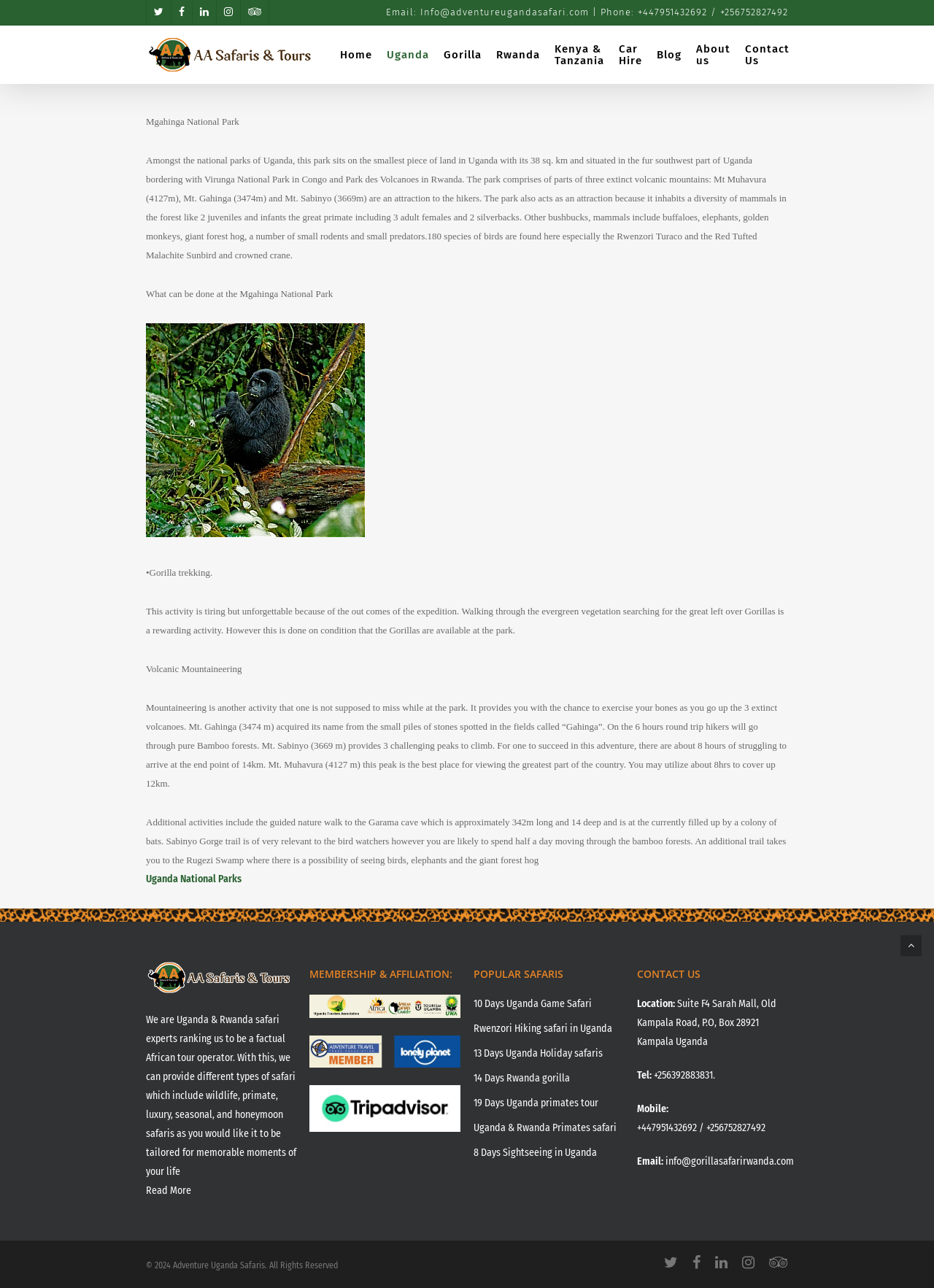Specify the bounding box coordinates for the region that must be clicked to perform the given instruction: "View 'Gorilla trekking' information".

[0.156, 0.44, 0.228, 0.449]